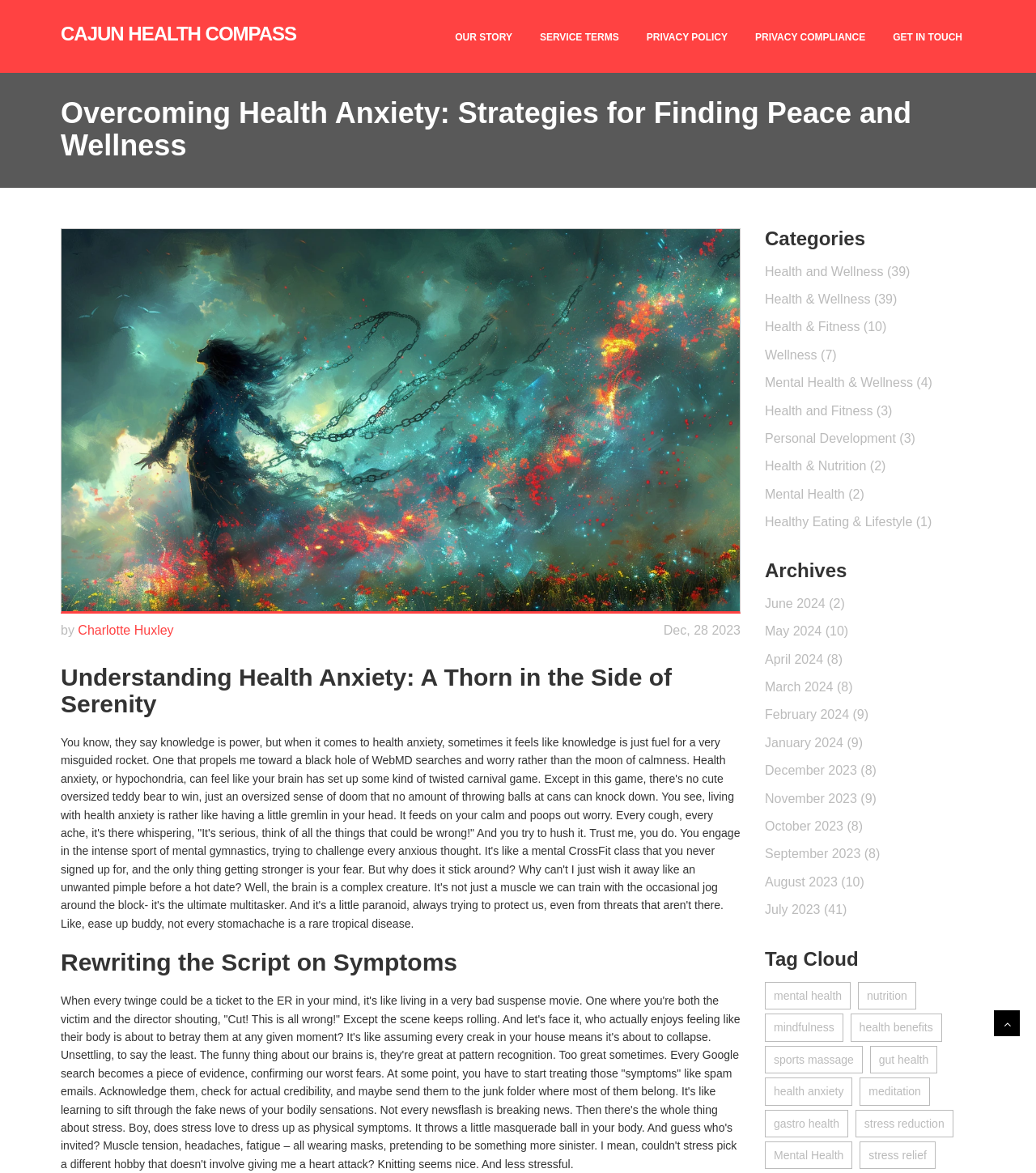Could you provide the bounding box coordinates for the portion of the screen to click to complete this instruction: "Click on the 'OUR STORY' link"?

[0.427, 0.0, 0.507, 0.048]